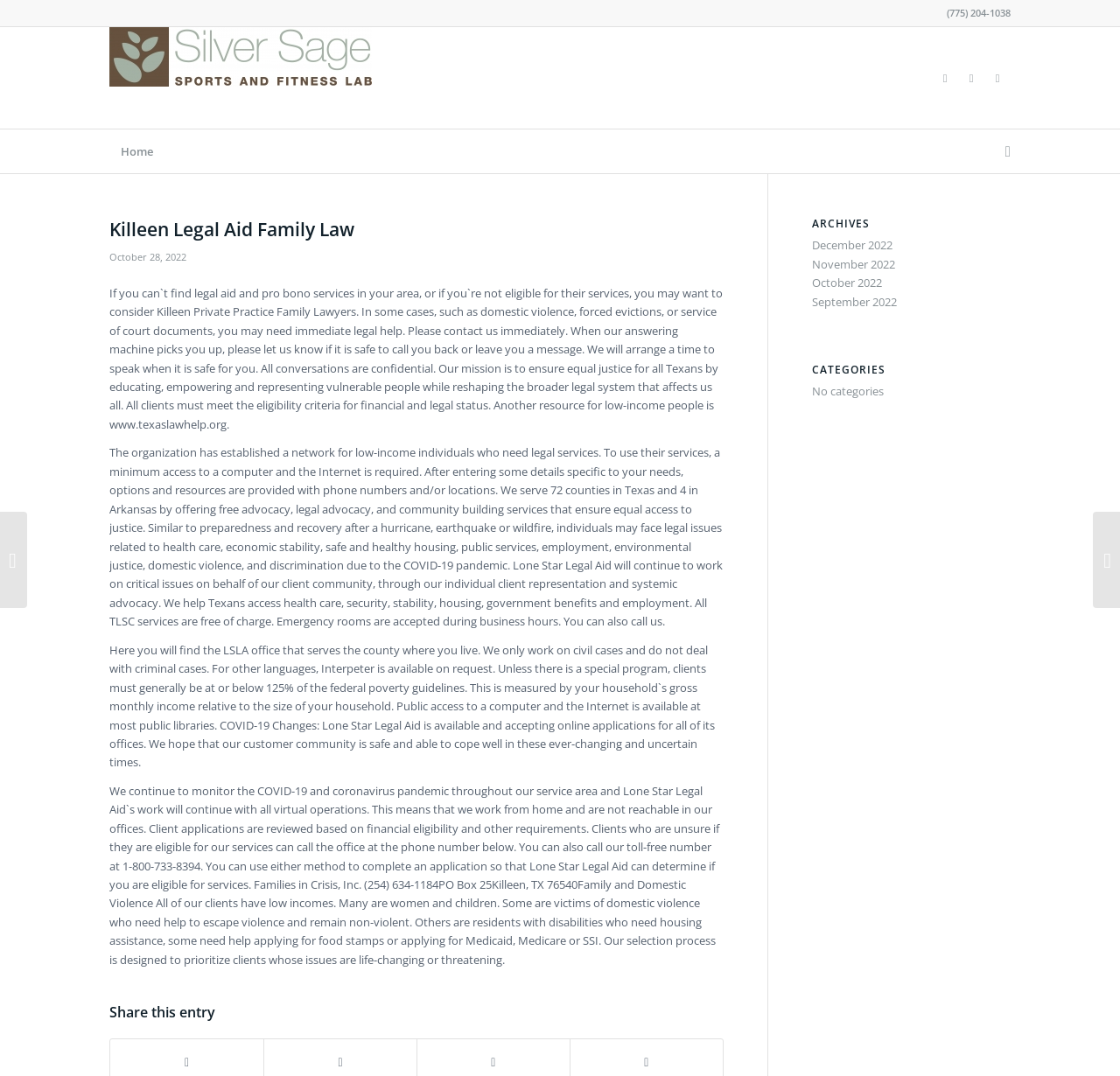Identify the bounding box for the UI element described as: "Killeen Legal Aid Family Law". The coordinates should be four float numbers between 0 and 1, i.e., [left, top, right, bottom].

[0.098, 0.202, 0.316, 0.224]